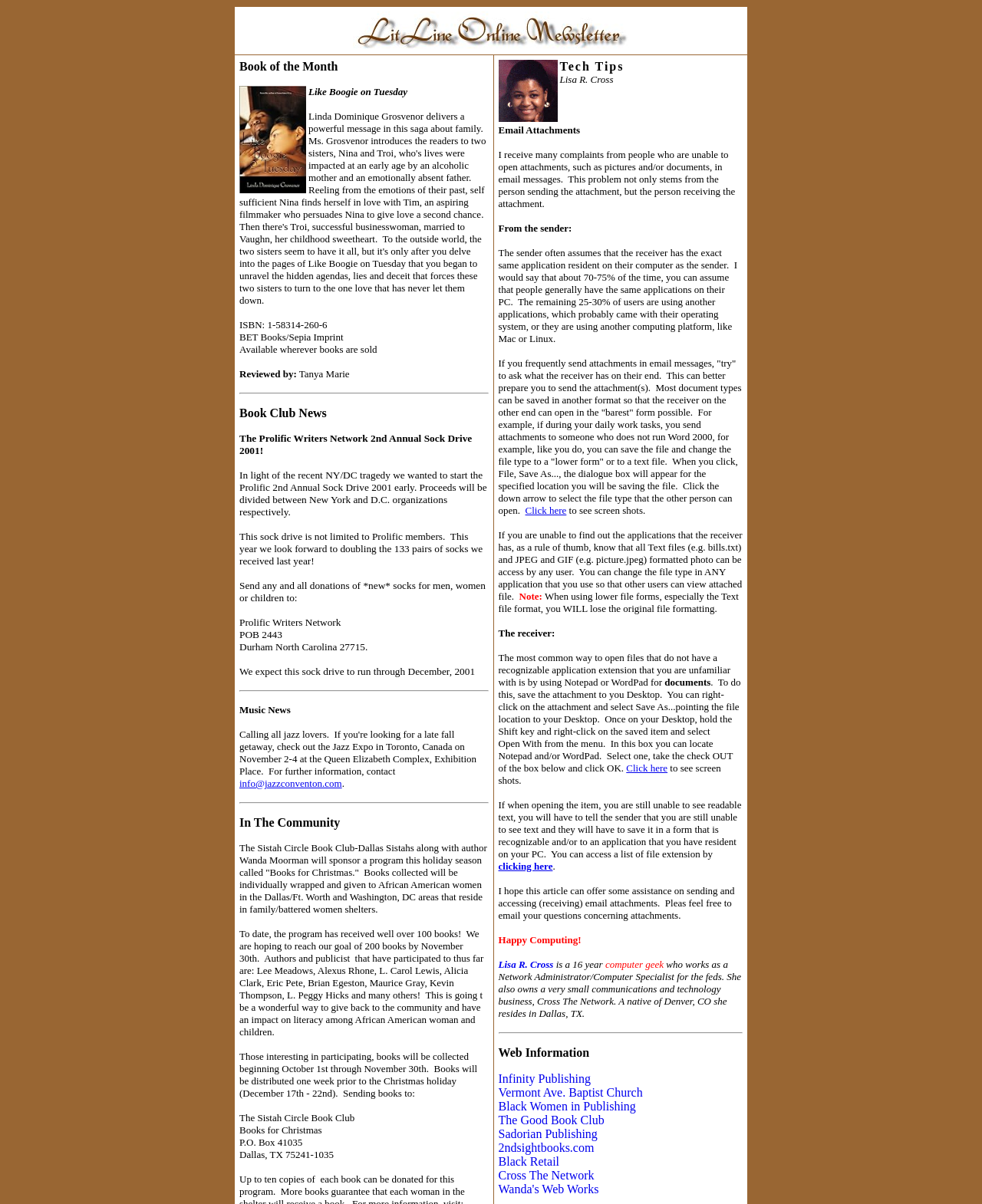Show me the bounding box coordinates of the clickable region to achieve the task as per the instruction: "Click the link to Cross The Network".

[0.507, 0.971, 0.605, 0.982]